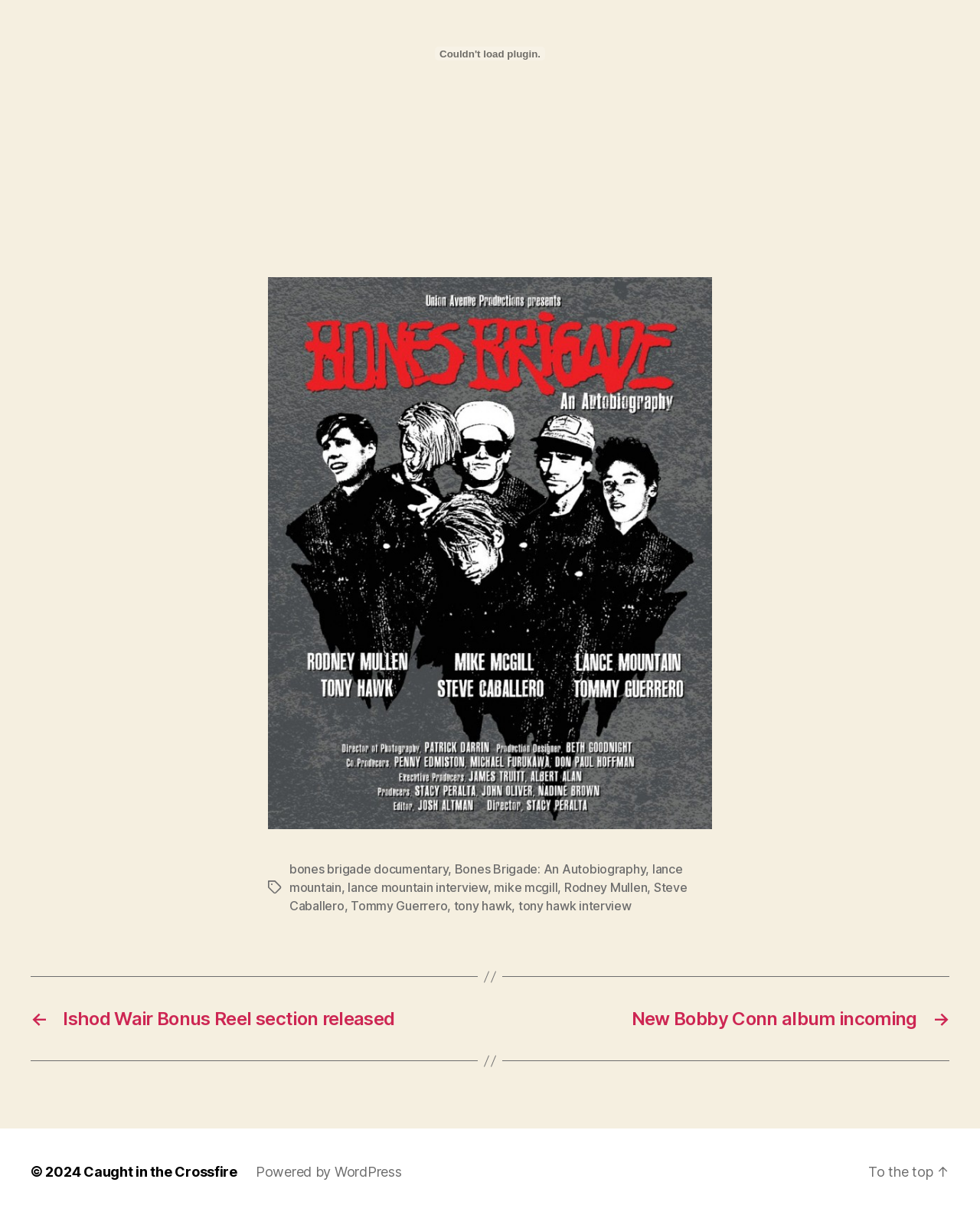Locate the bounding box coordinates of the element you need to click to accomplish the task described by this instruction: "Go to the top of the page".

[0.886, 0.958, 0.969, 0.971]